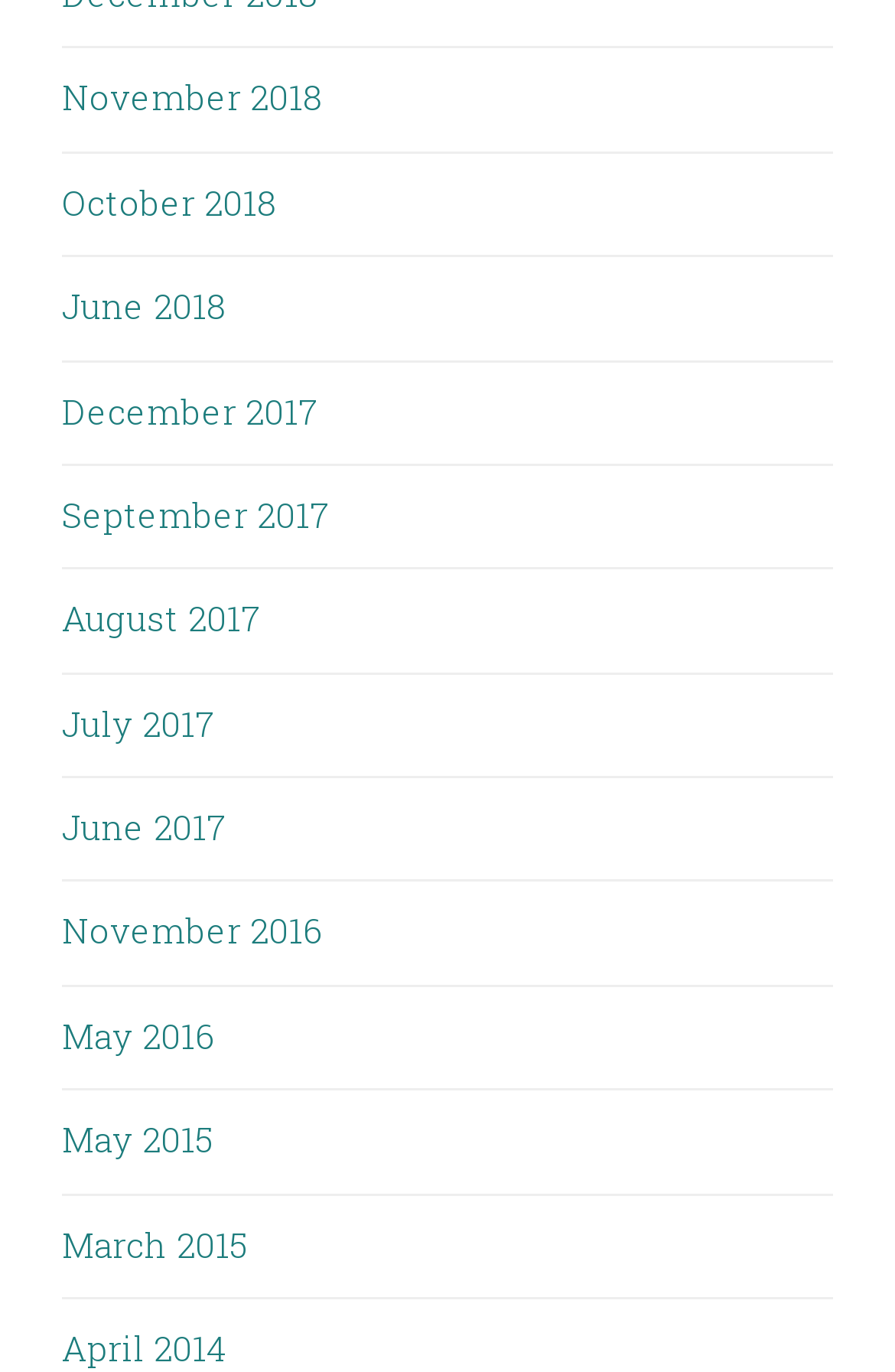Please determine the bounding box coordinates of the element's region to click in order to carry out the following instruction: "view October 2018". The coordinates should be four float numbers between 0 and 1, i.e., [left, top, right, bottom].

[0.069, 0.13, 0.31, 0.164]